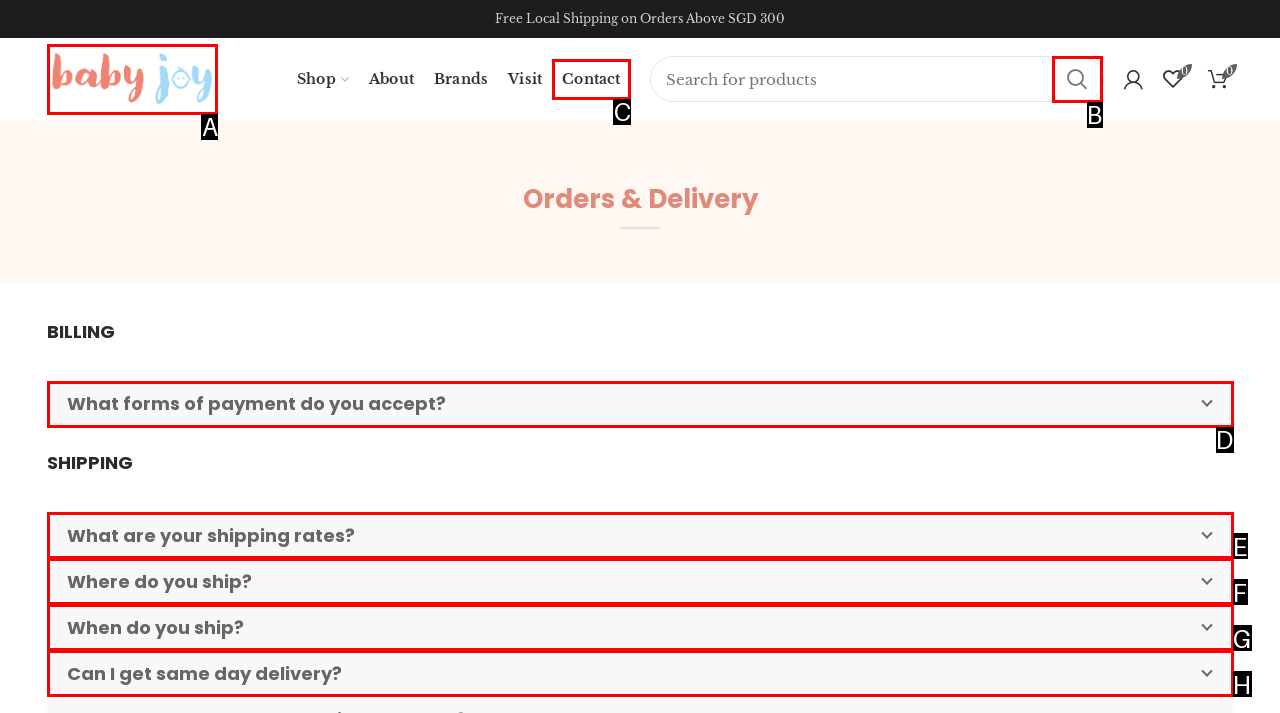Select the appropriate HTML element to click on to finish the task: Go to Babyjoy homepage.
Answer with the letter corresponding to the selected option.

A